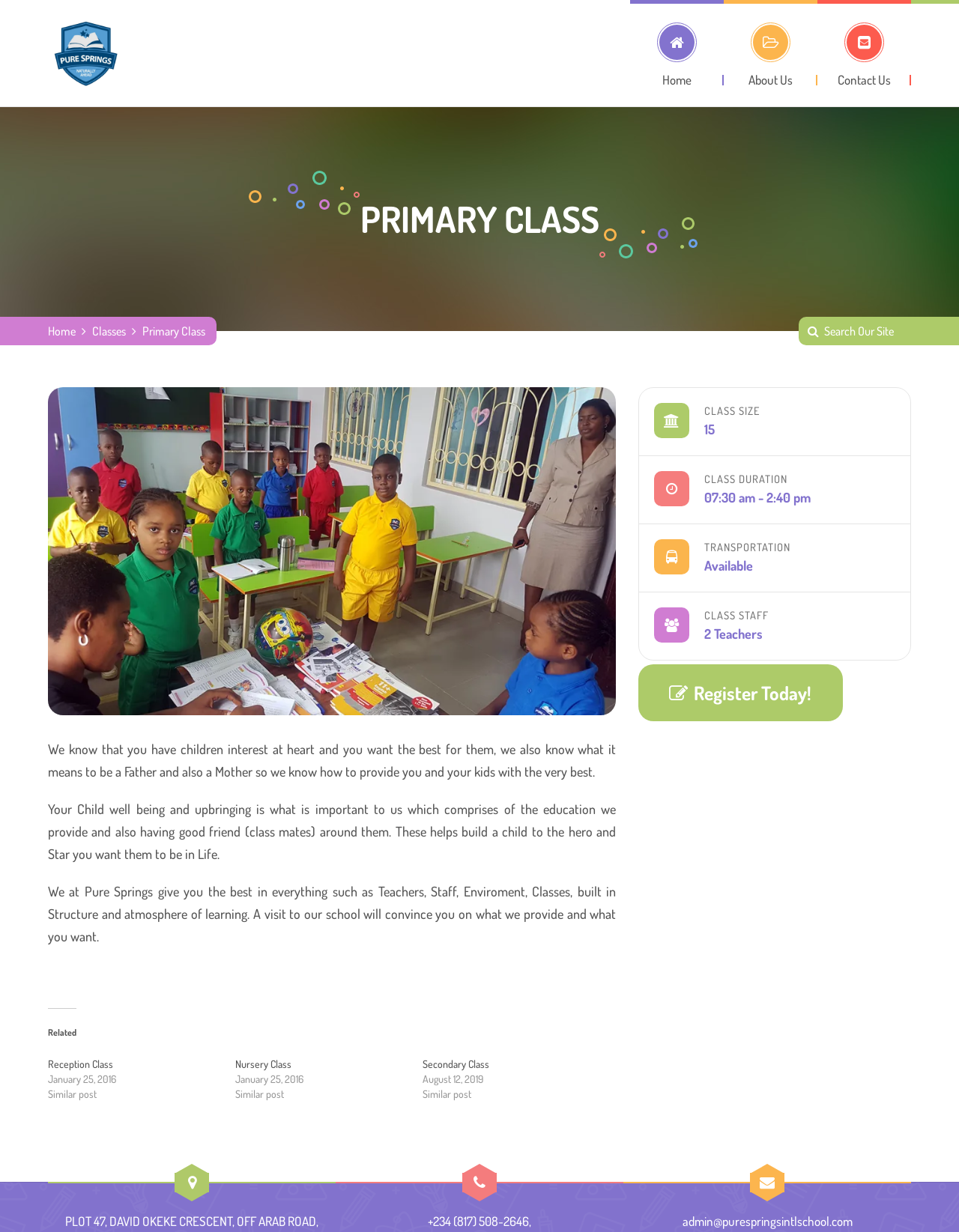Please determine the bounding box coordinates of the element to click in order to execute the following instruction: "Learn more about the 'Reception Class'". The coordinates should be four float numbers between 0 and 1, specified as [left, top, right, bottom].

[0.05, 0.858, 0.118, 0.869]